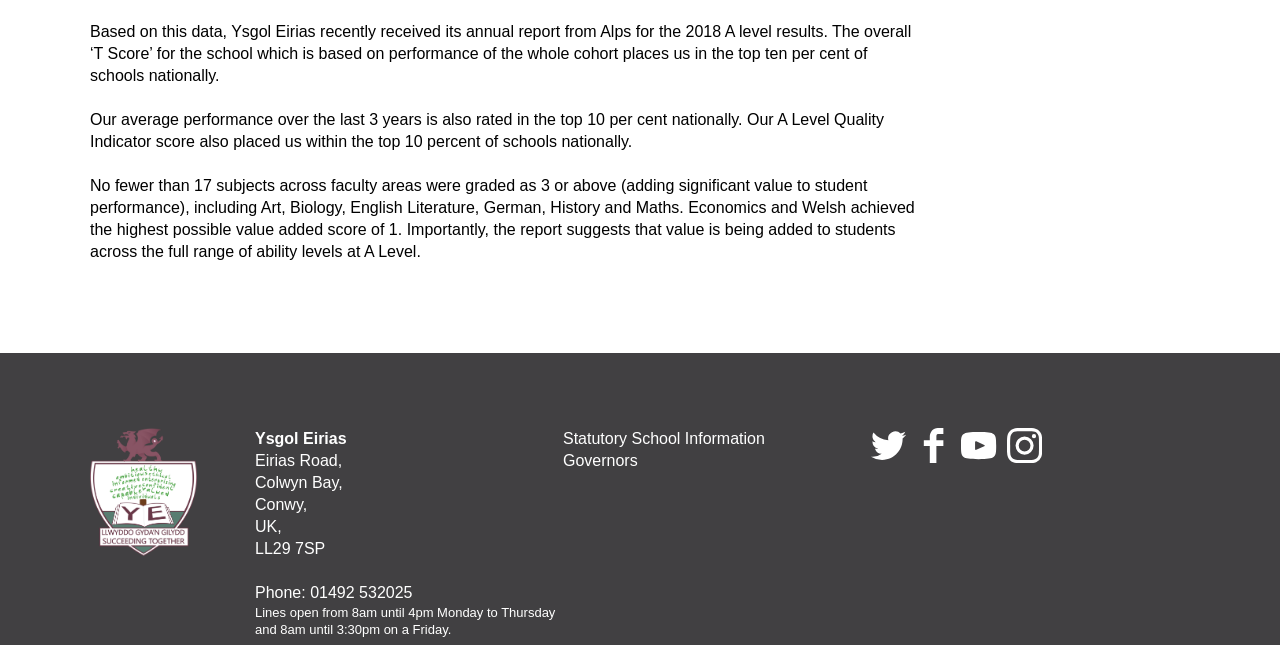Determine the bounding box coordinates in the format (top-left x, top-left y, bottom-right x, bottom-right y). Ensure all values are floating point numbers between 0 and 1. Identify the bounding box of the UI element described by: Statutory School Information

[0.44, 0.666, 0.598, 0.693]